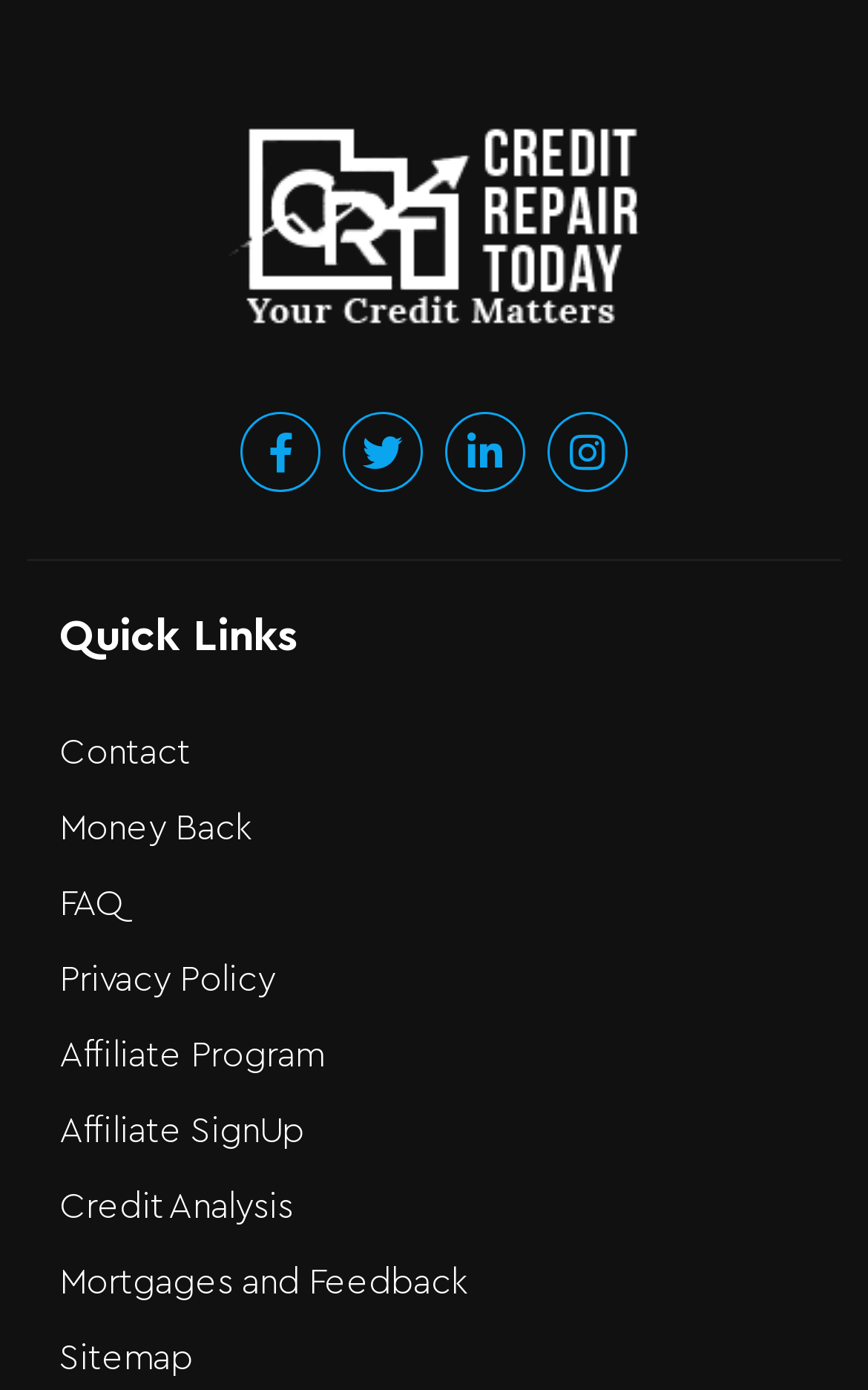Provide a one-word or brief phrase answer to the question:
What is the last link in the Quick Links section?

Mortgages and Feedback